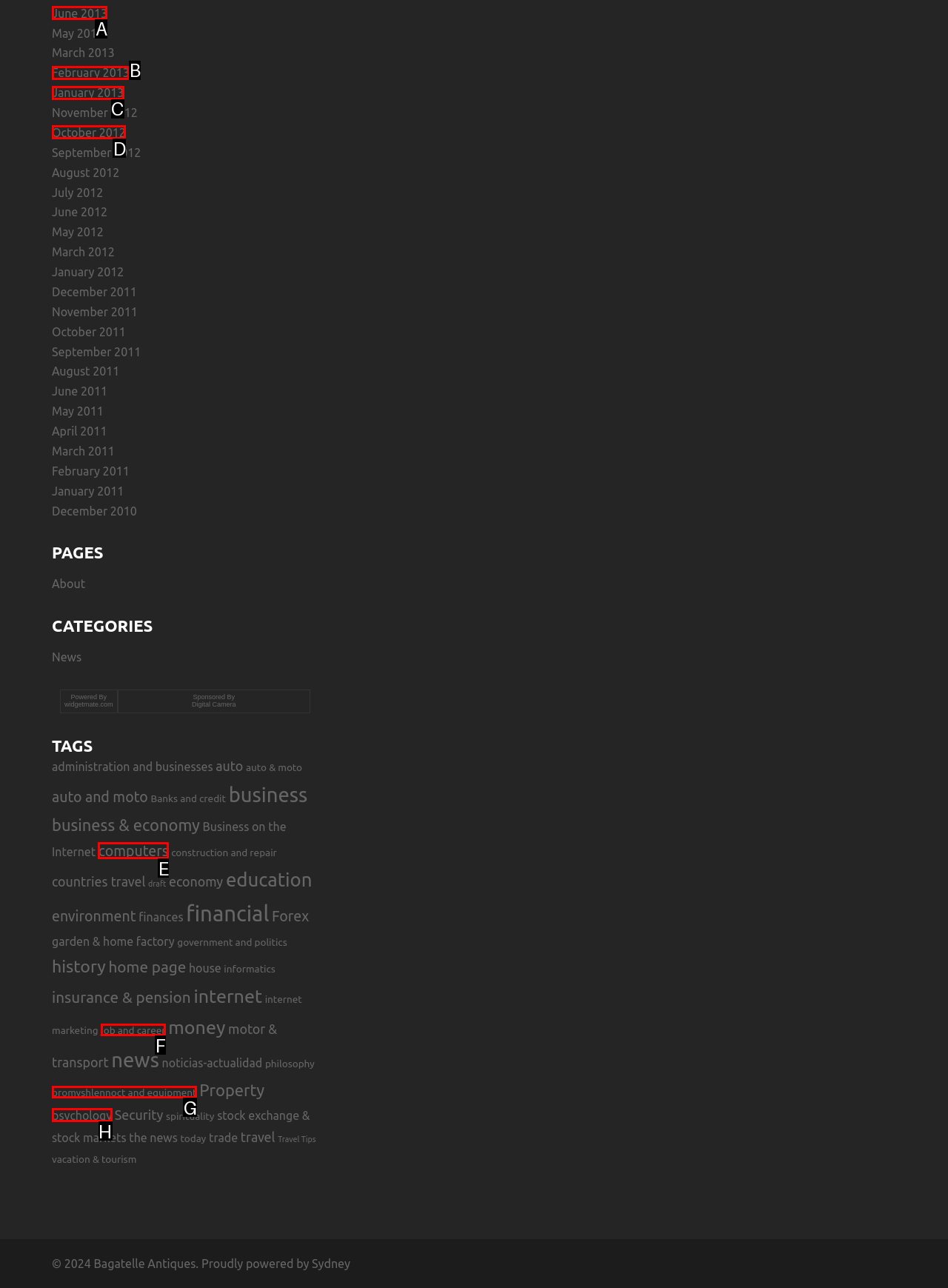Determine the HTML element to click for the instruction: Click on 'June 2013'.
Answer with the letter corresponding to the correct choice from the provided options.

A